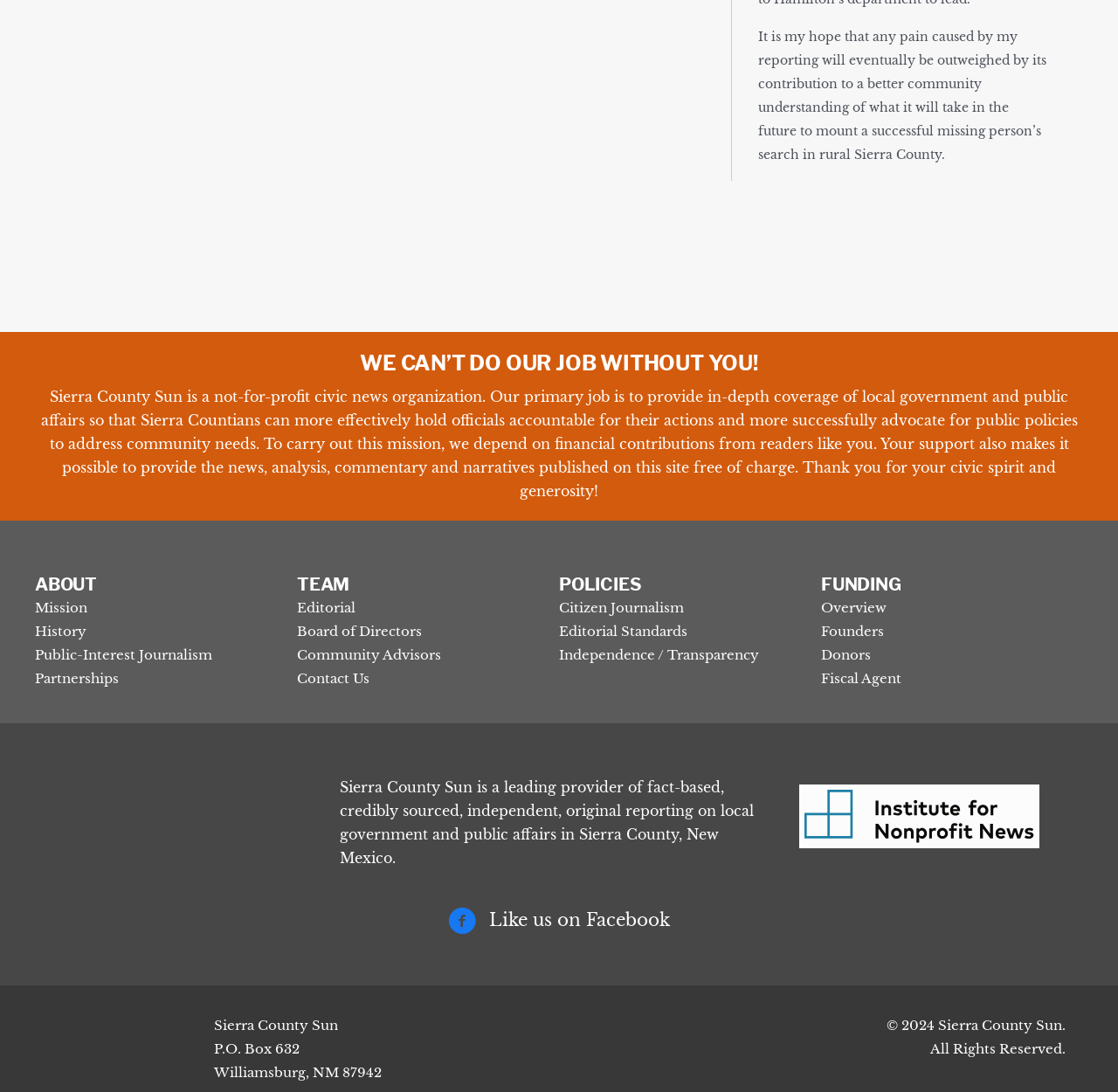Please specify the bounding box coordinates for the clickable region that will help you carry out the instruction: "Click on the 'ABOUT' link".

[0.031, 0.525, 0.25, 0.546]